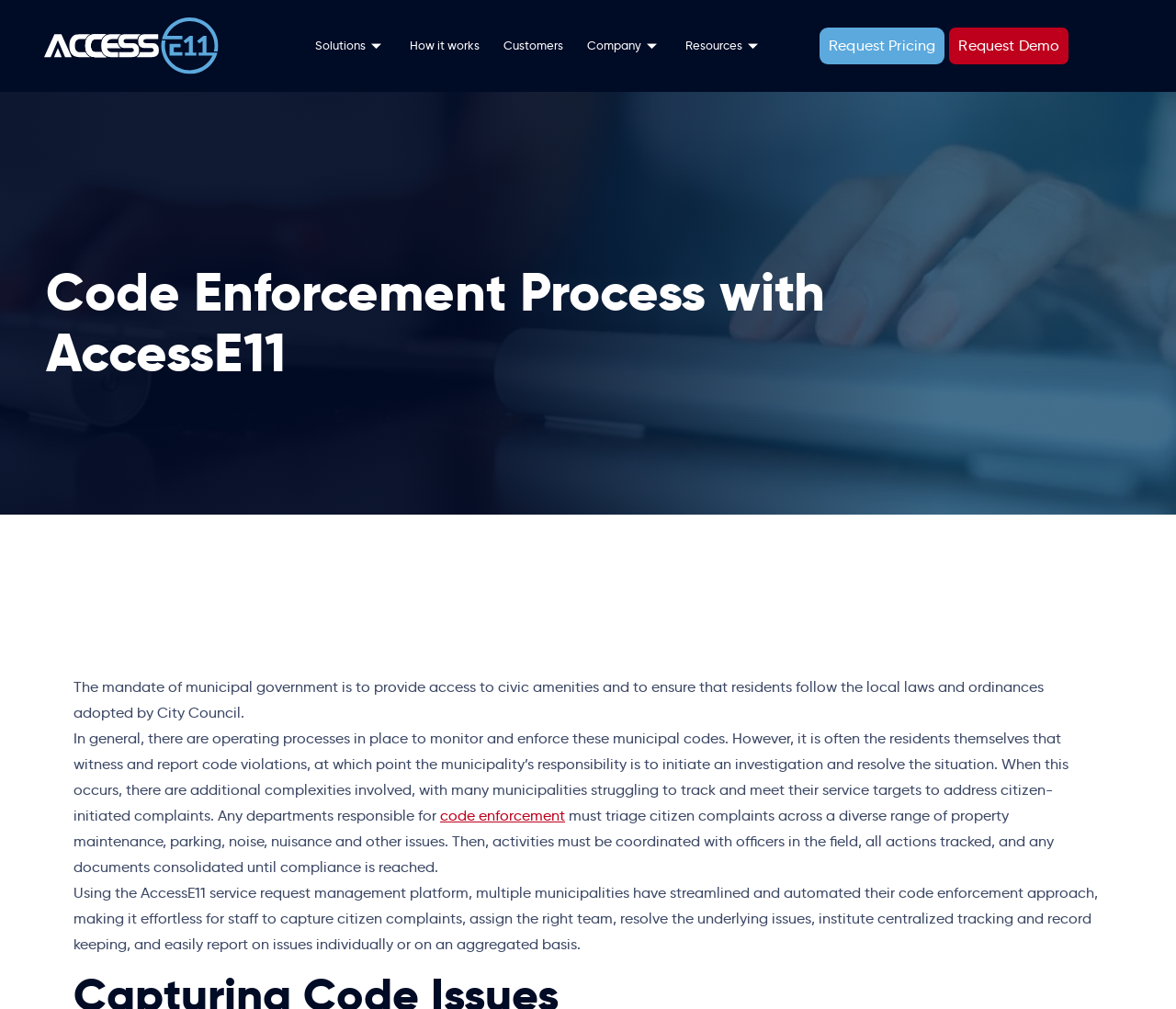Give the bounding box coordinates for this UI element: "How it works". The coordinates should be four float numbers between 0 and 1, arranged as [left, top, right, bottom].

[0.338, 0.009, 0.418, 0.082]